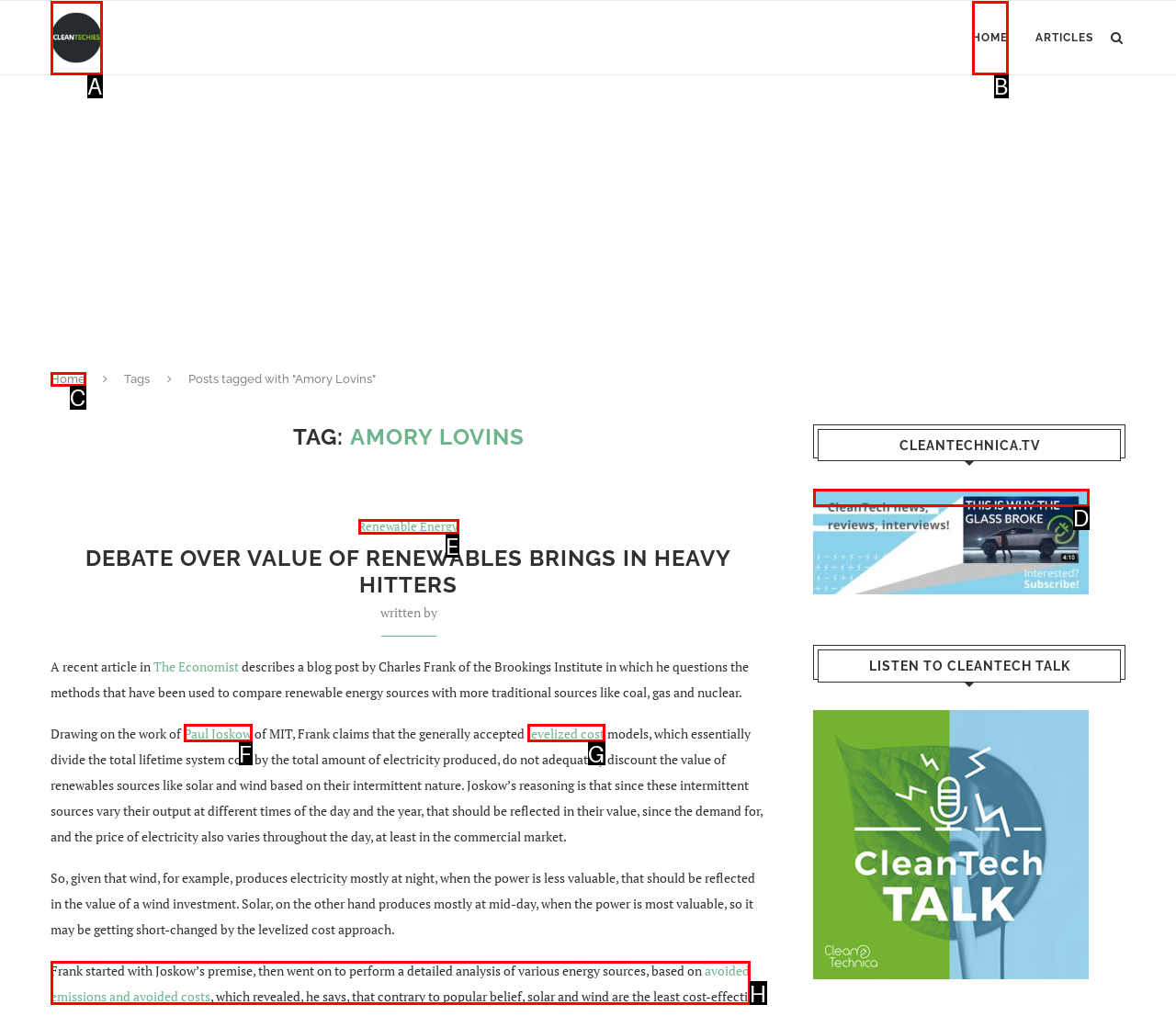Given the description: parent_node: CLEANTECHNICA.TV, determine the corresponding lettered UI element.
Answer with the letter of the selected option.

D